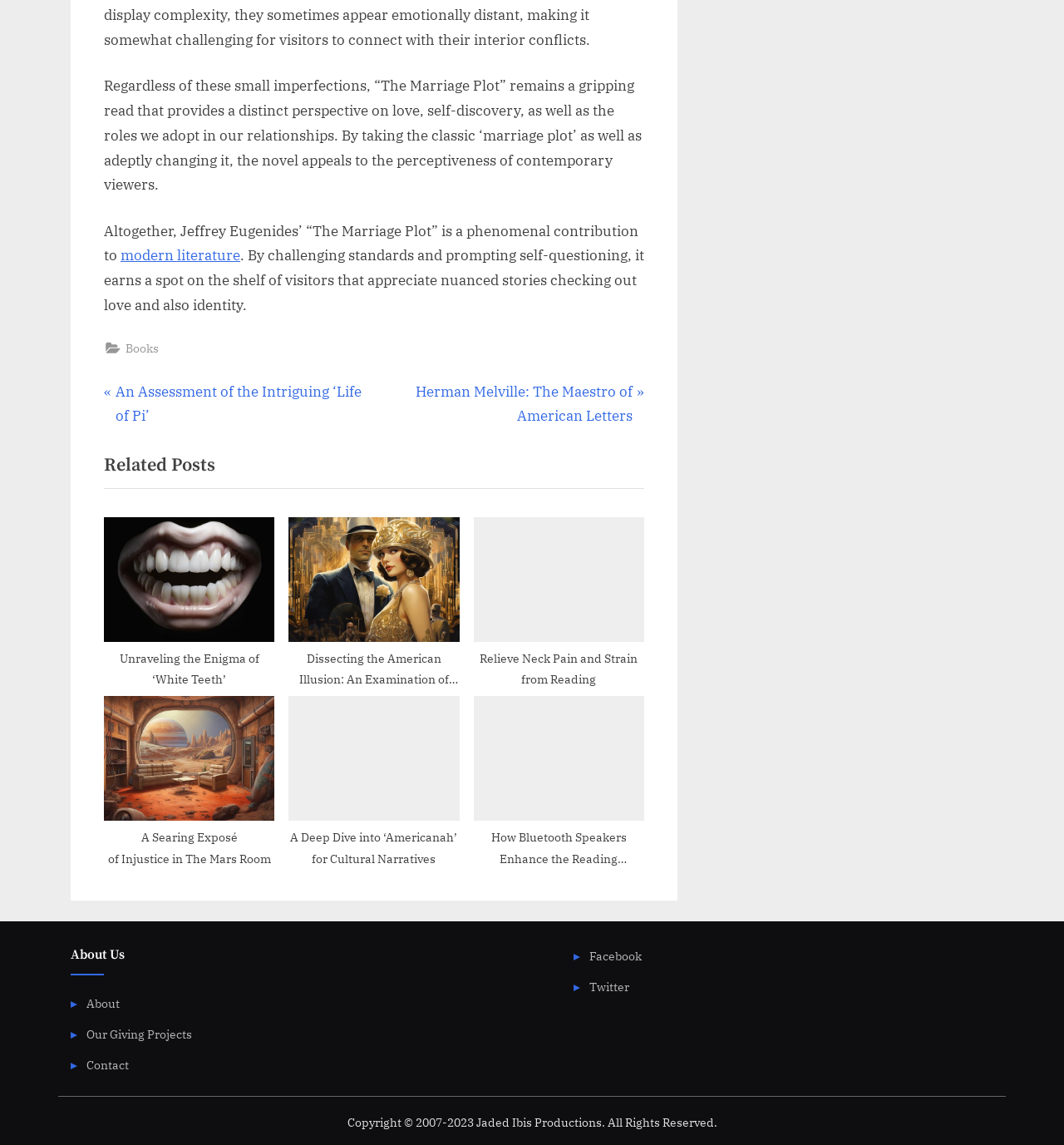What is the topic of the main article? From the image, respond with a single word or brief phrase.

The Marriage Plot